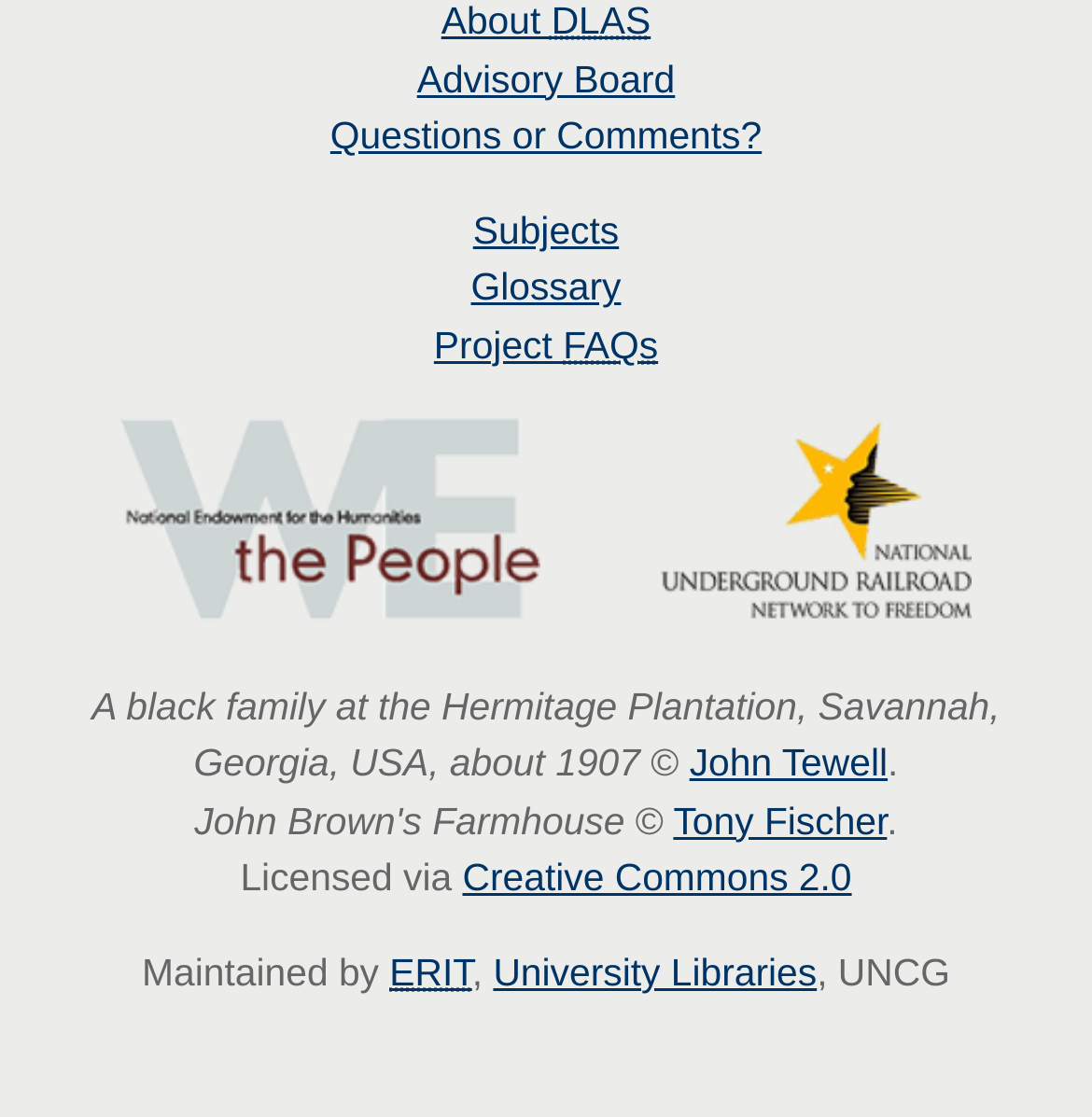Can you find the bounding box coordinates of the area I should click to execute the following instruction: "go to the Advisory Board page"?

[0.382, 0.052, 0.618, 0.089]